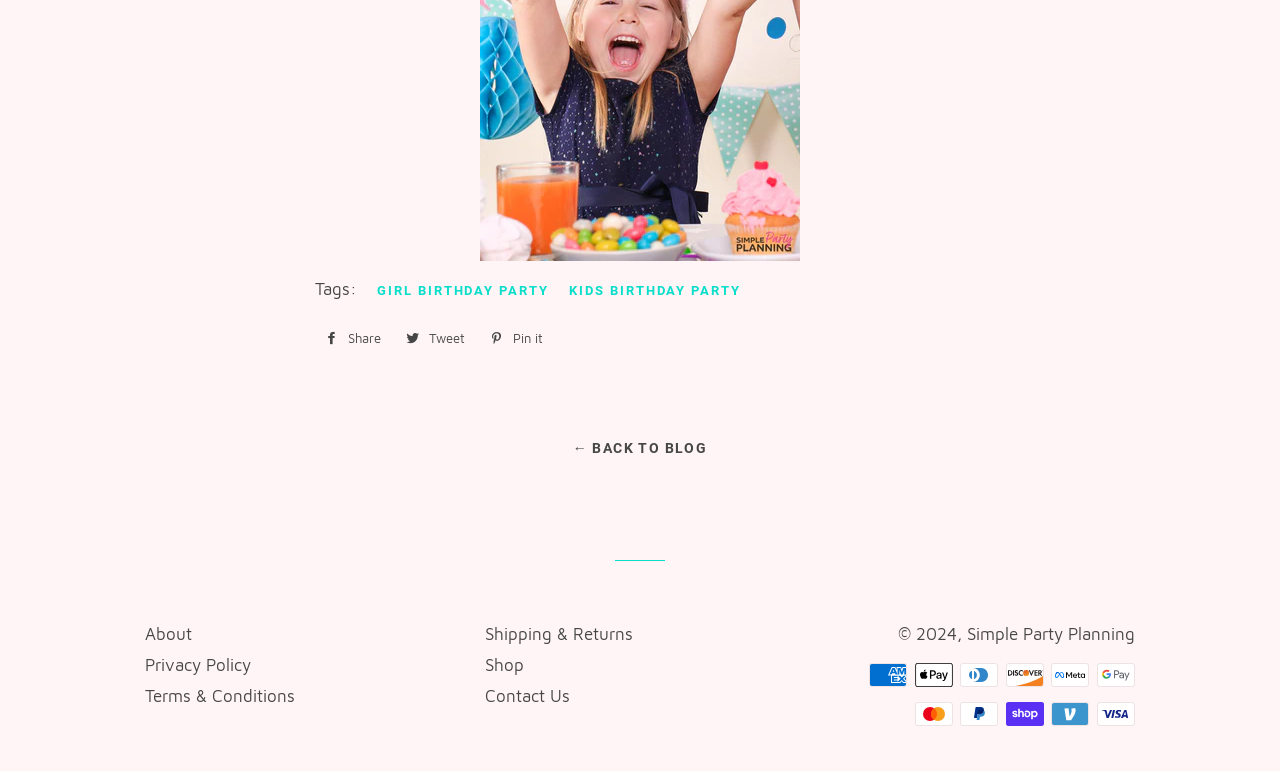Pinpoint the bounding box coordinates of the element to be clicked to execute the instruction: "Go back to blog".

[0.447, 0.57, 0.553, 0.591]